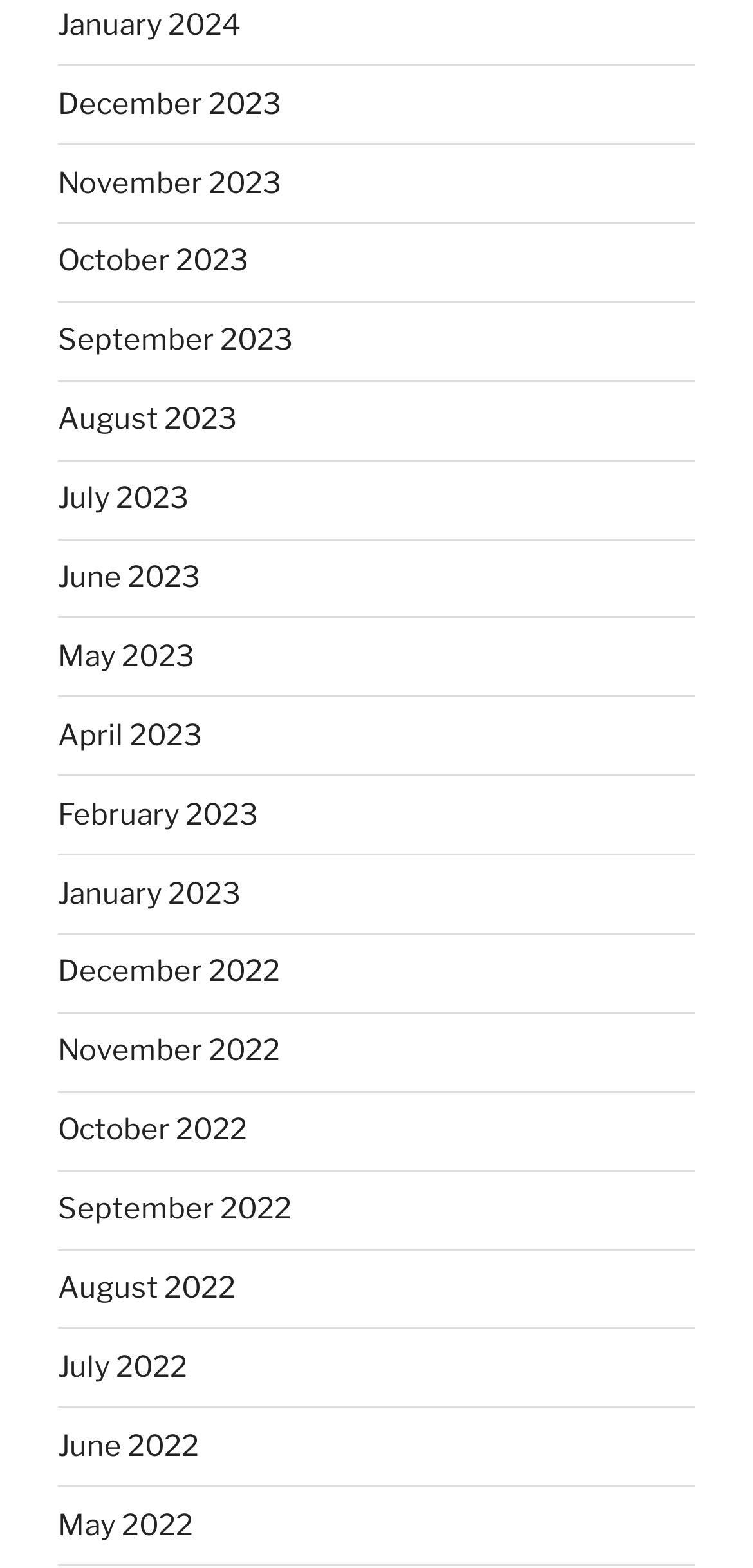What is the vertical position of the 'June 2023' link?
Please describe in detail the information shown in the image to answer the question.

By comparing the y1 and y2 coordinates of the 'June 2023' link with the other links, I determined that it is located above the middle of the webpage.